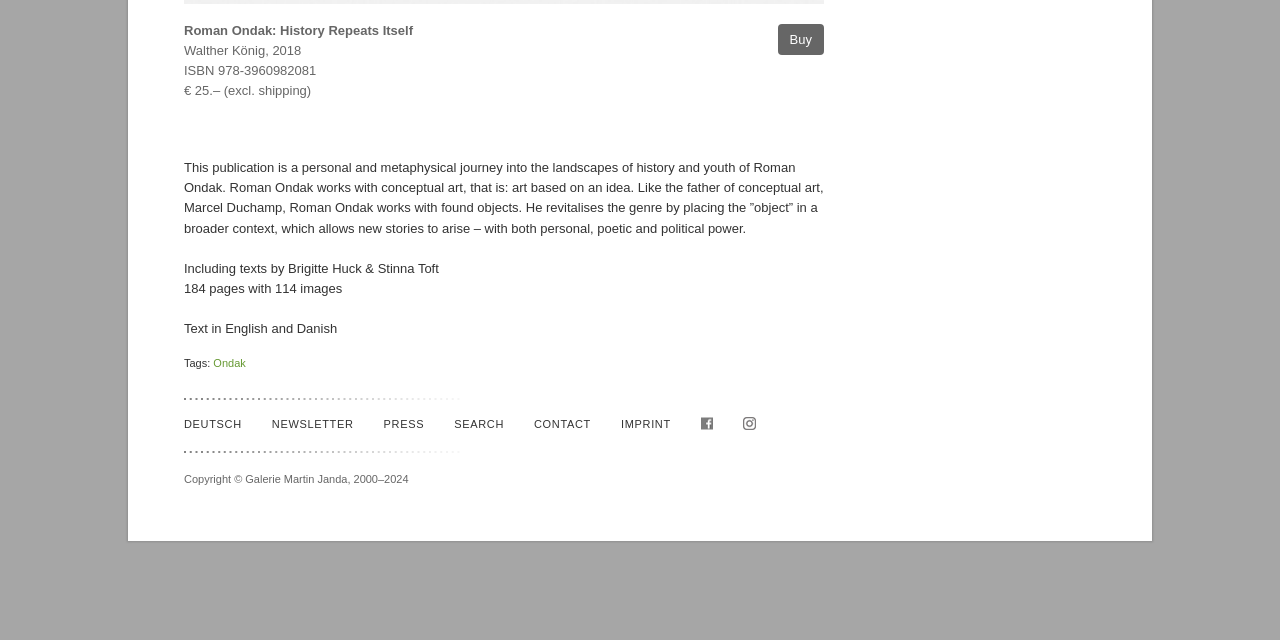Provide the bounding box coordinates of the HTML element described by the text: "Facebook".

[0.548, 0.623, 0.557, 0.702]